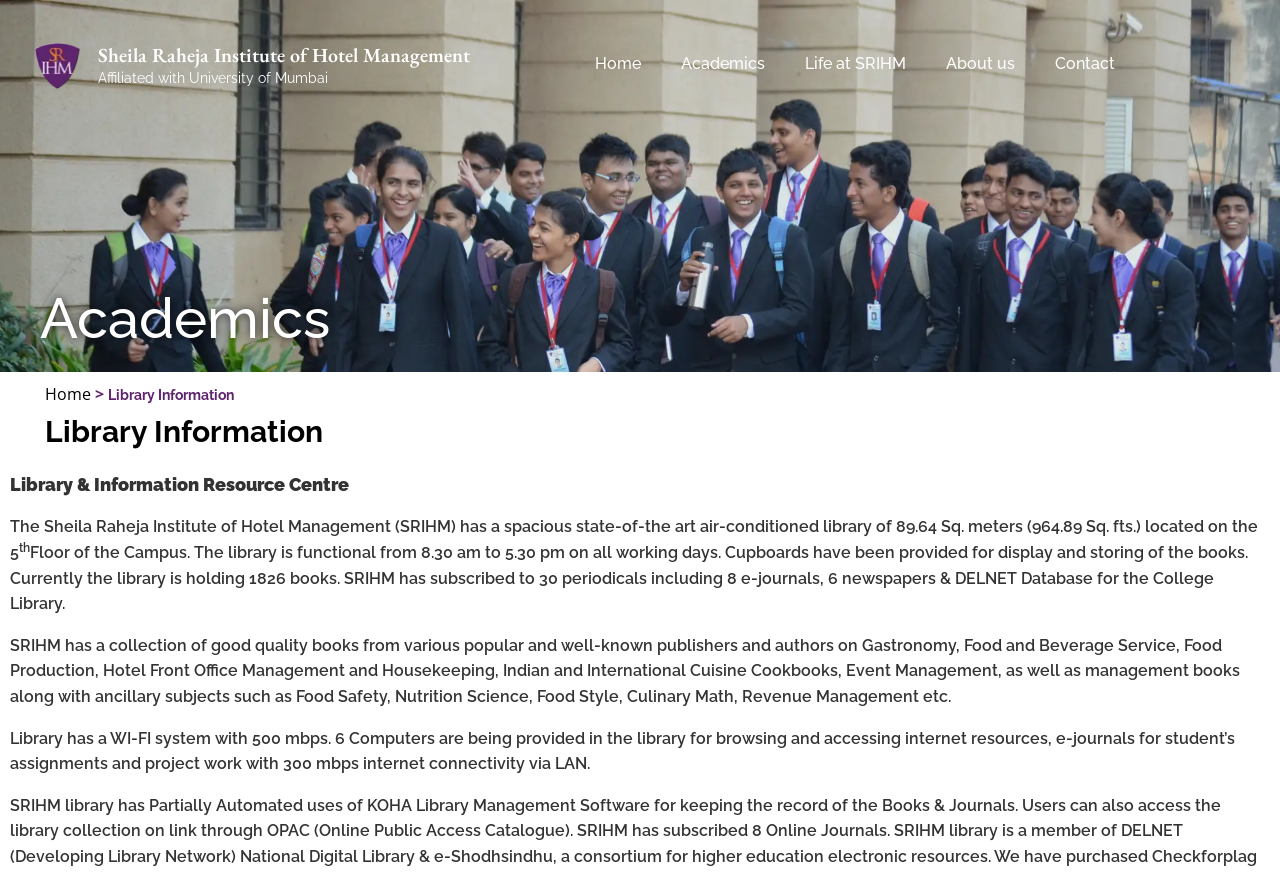Give a detailed account of the webpage's layout and content.

The webpage is about the Library & Information Resource Centre of Sheila Raheja Institute of Hotel Management. At the top, there is a heading that displays the name of the institute. Below it, there is a smaller heading that indicates the institute's affiliation with the University of Mumbai. 

On the top-right corner, there is a navigation menu with links to different sections of the website, including Home, Academics, Life at SRIHM, About us, and Contact. 

Further down, there is a large section dedicated to the Library Information. This section has several headings that provide details about the library. The first heading is "Library Information", followed by a more specific heading "Library & Information Resource Centre". 

Below these headings, there is a detailed description of the library, including its size, location, and operating hours. The text also mentions the number of books and periodicals available in the library, as well as the database subscriptions. 

The webpage also highlights the quality of the books in the library, including topics such as Gastronomy, Food and Beverage Service, and Hotel Front Office Management. Additionally, it mentions the library's Wi-Fi system and the computers provided for students to access internet resources and e-journals.